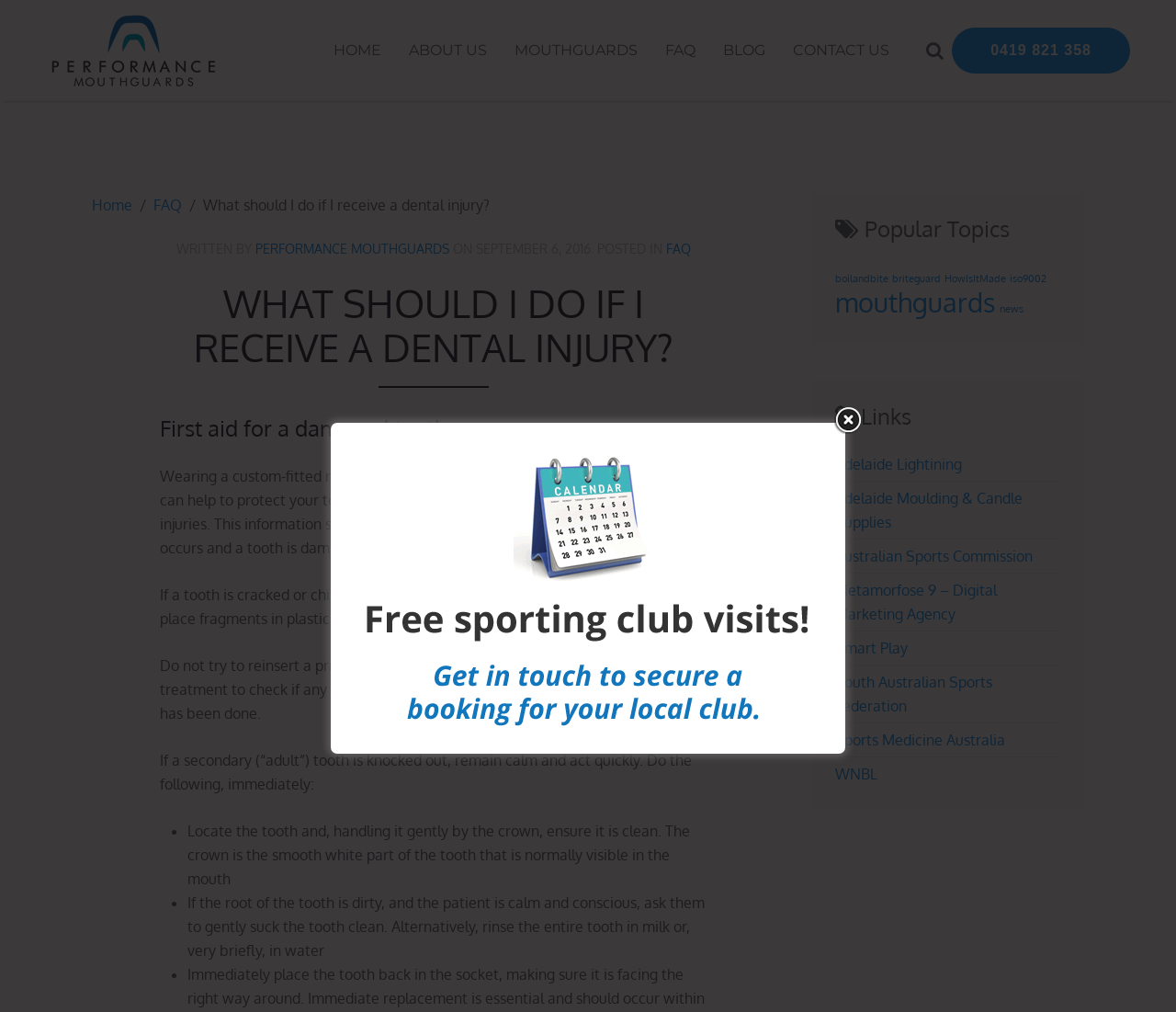Highlight the bounding box coordinates of the element you need to click to perform the following instruction: "Visit the home page."

[0.272, 0.023, 0.336, 0.077]